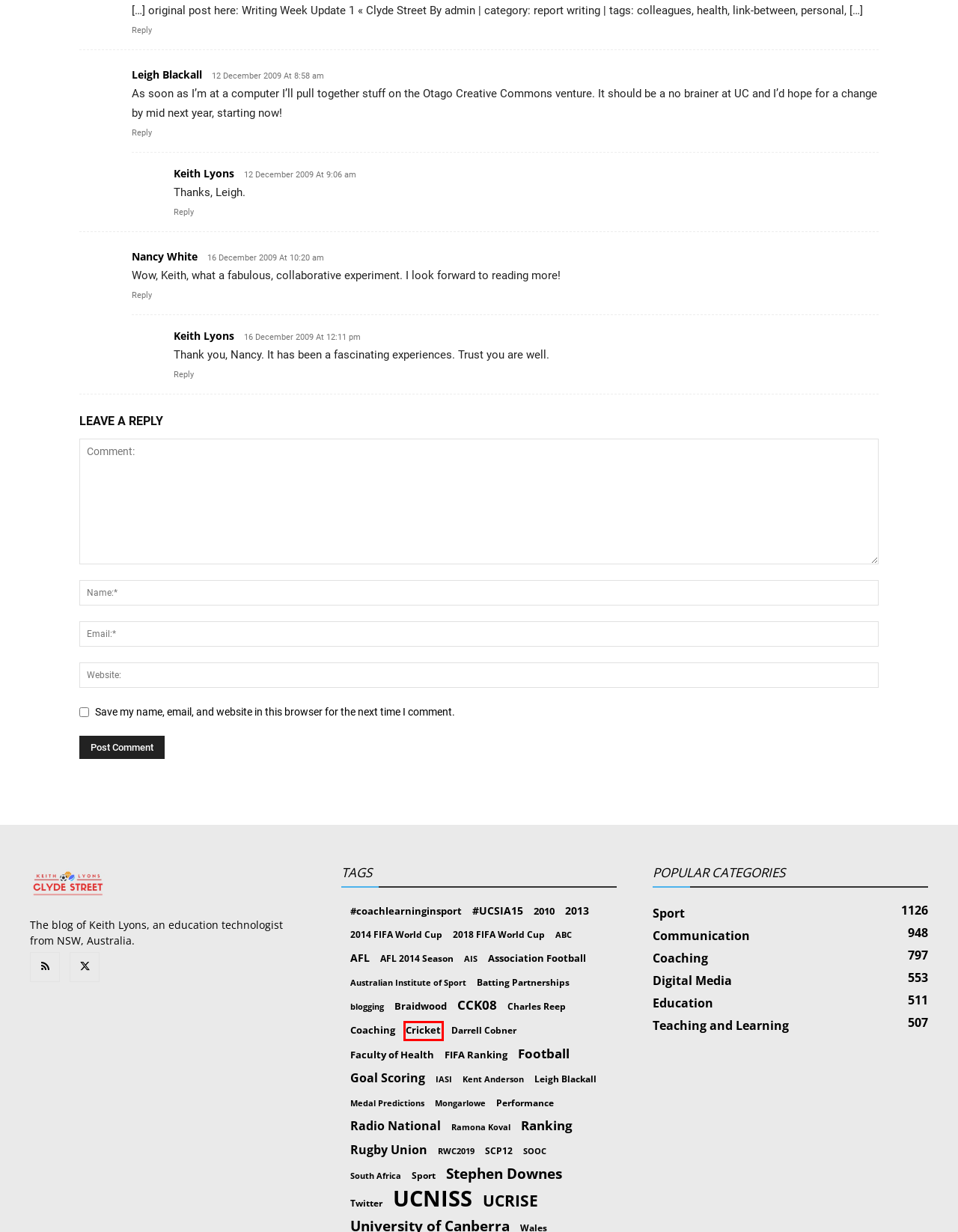A screenshot of a webpage is given, featuring a red bounding box around a UI element. Please choose the webpage description that best aligns with the new webpage after clicking the element in the bounding box. These are the descriptions:
A. FIFA Ranking | Clyde Street
B. Batting Partnerships | Clyde Street
C. Performance | Clyde Street
D. SOOC | Clyde Street
E. Cricket | Clyde Street
F. Stephen Downes | Clyde Street
G. IASI | Clyde Street
H. Goal Scoring | Clyde Street

E